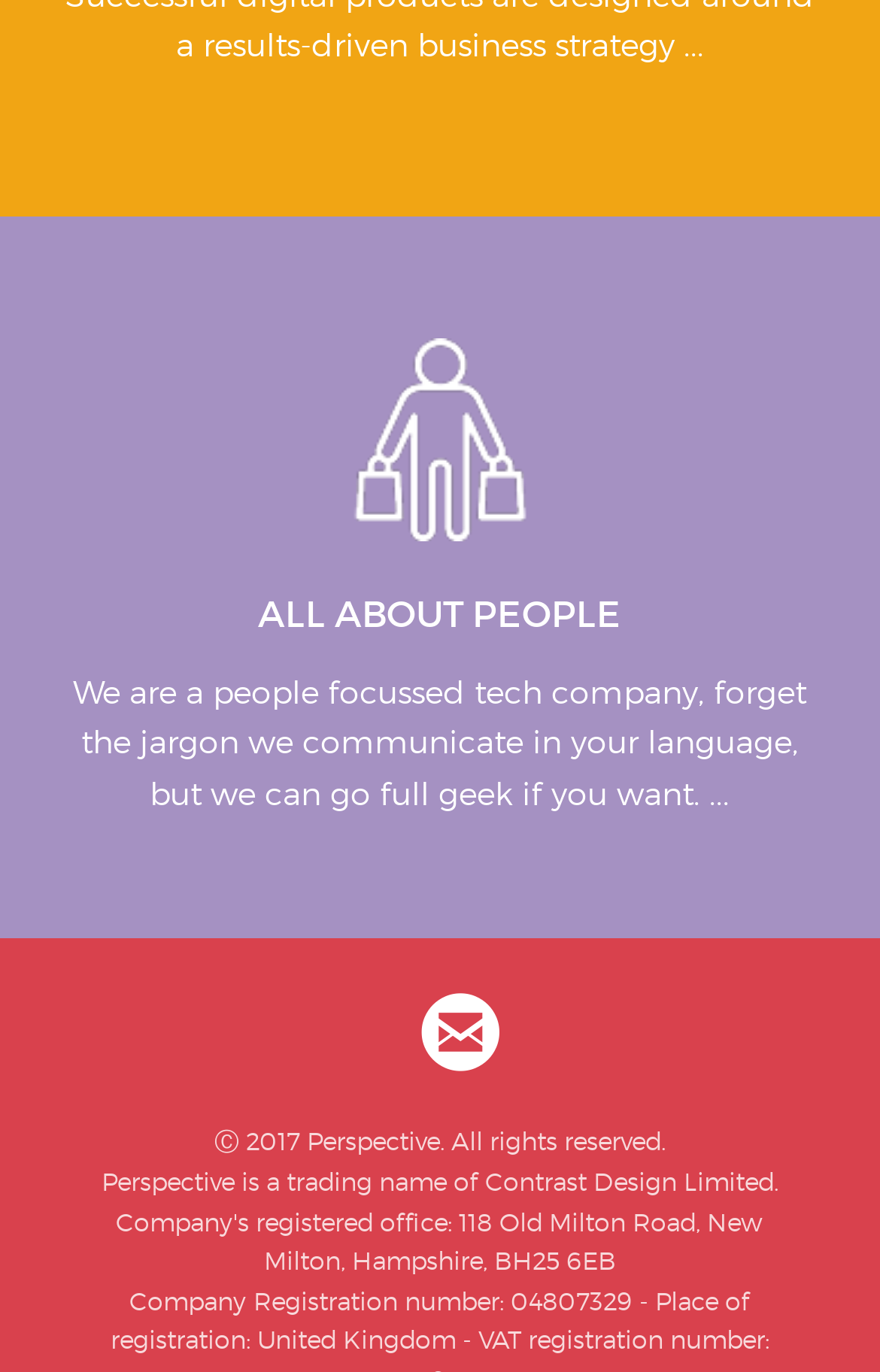How many tables are present on the page?
From the screenshot, supply a one-word or short-phrase answer.

2